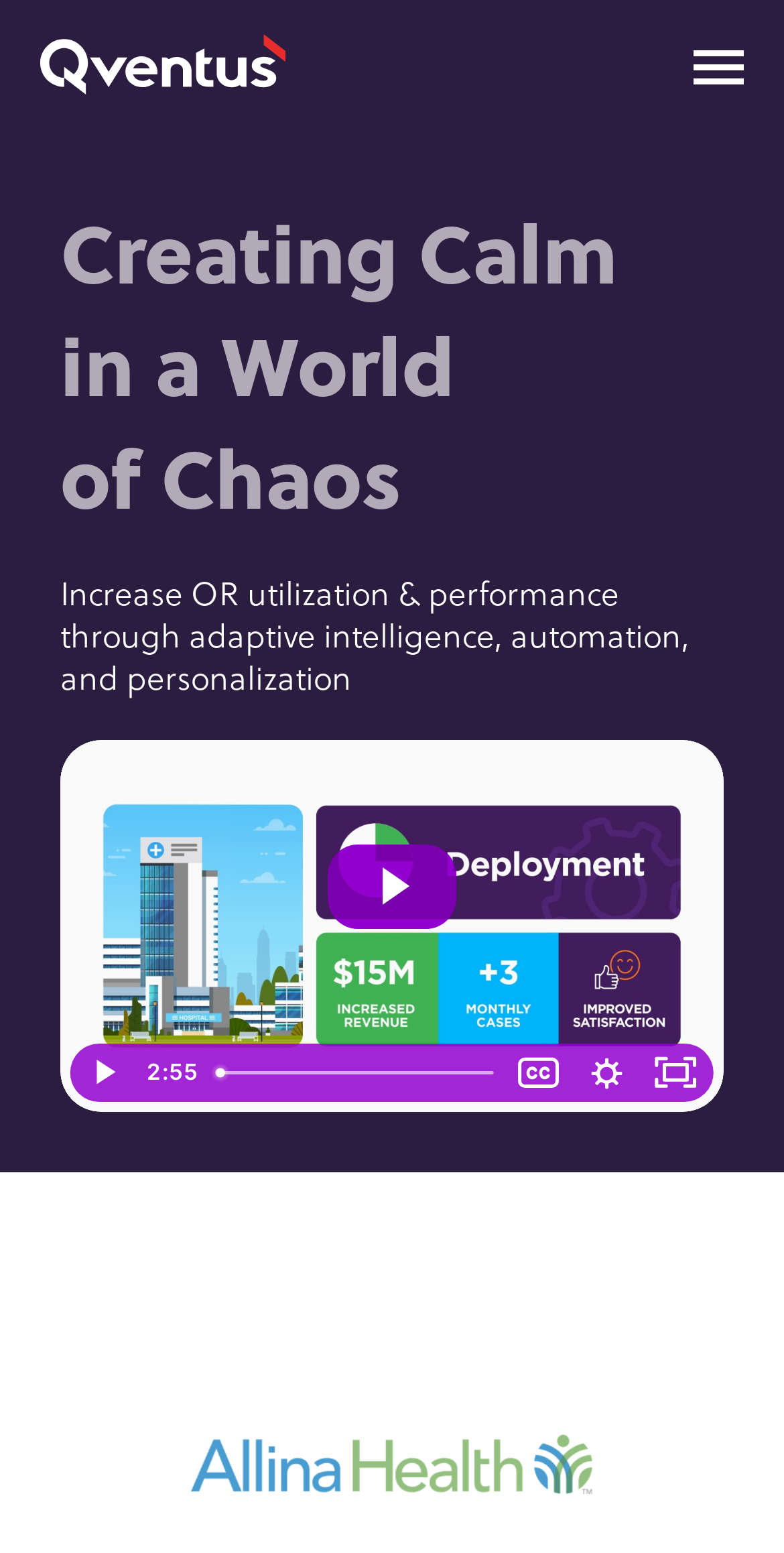Please extract and provide the main headline of the webpage.

Creating Calm
in a World of Chaos